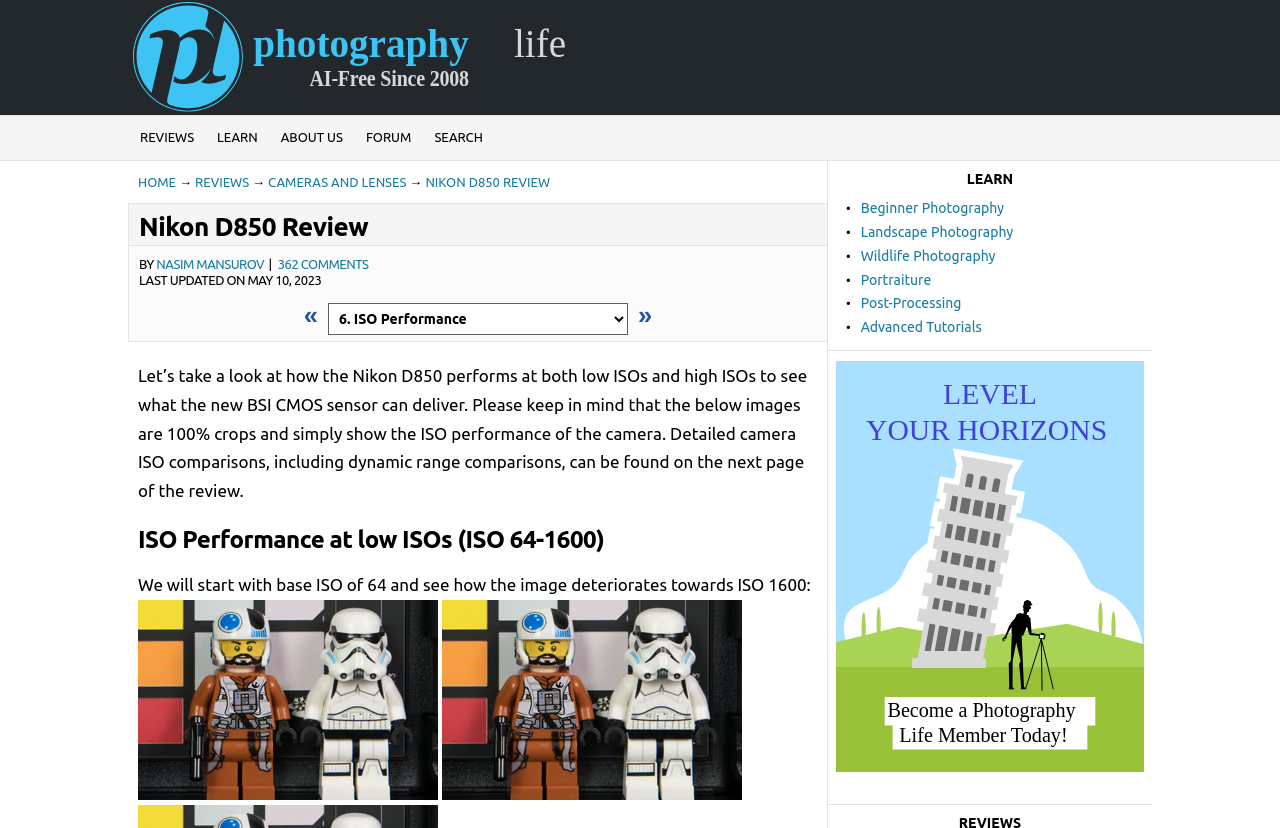Identify the bounding box coordinates for the UI element described by the following text: "Reviews". Provide the coordinates as four float numbers between 0 and 1, in the format [left, top, right, bottom].

[0.152, 0.211, 0.195, 0.228]